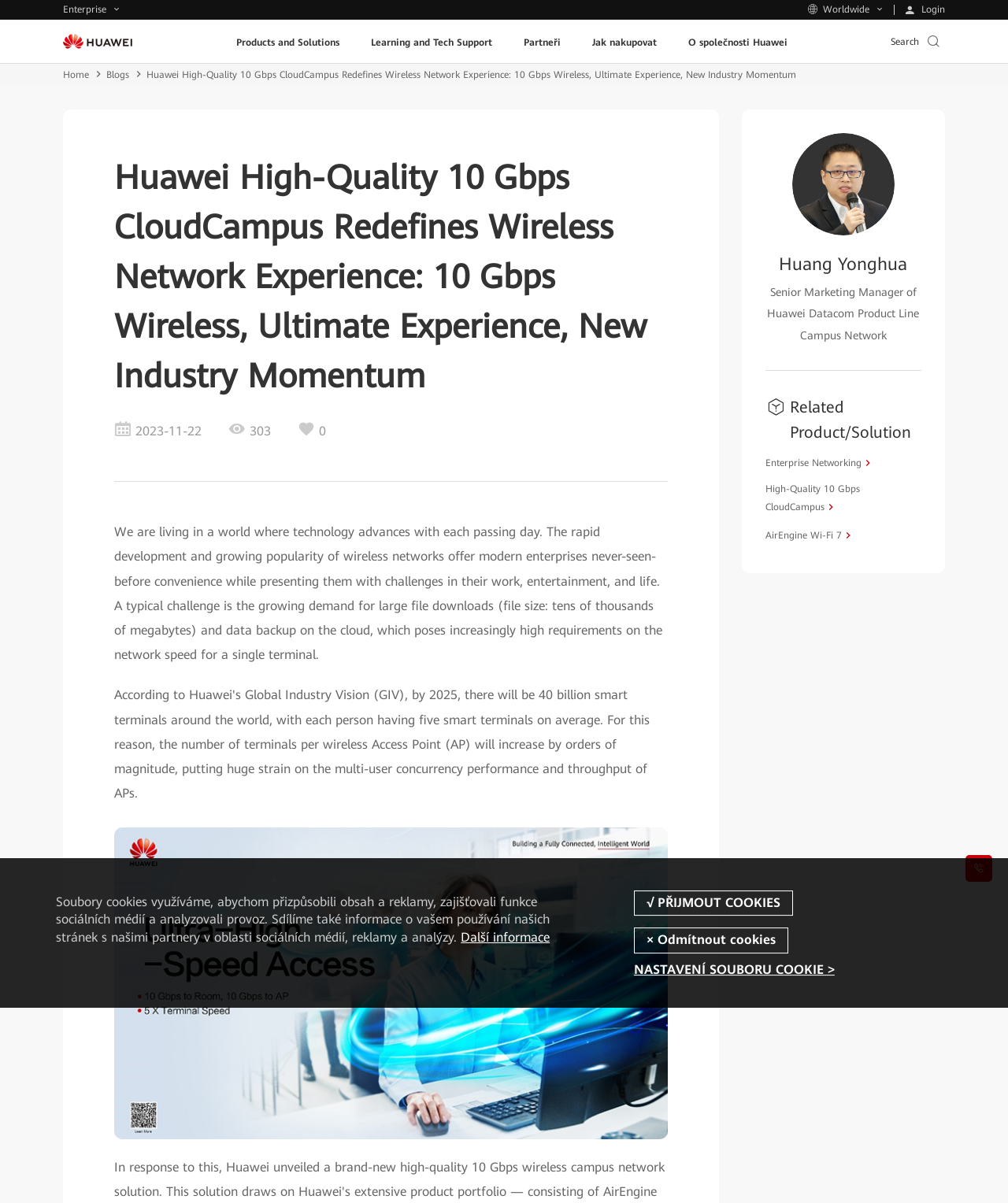What is the topic of the article?
Please provide a single word or phrase in response based on the screenshot.

Wireless network